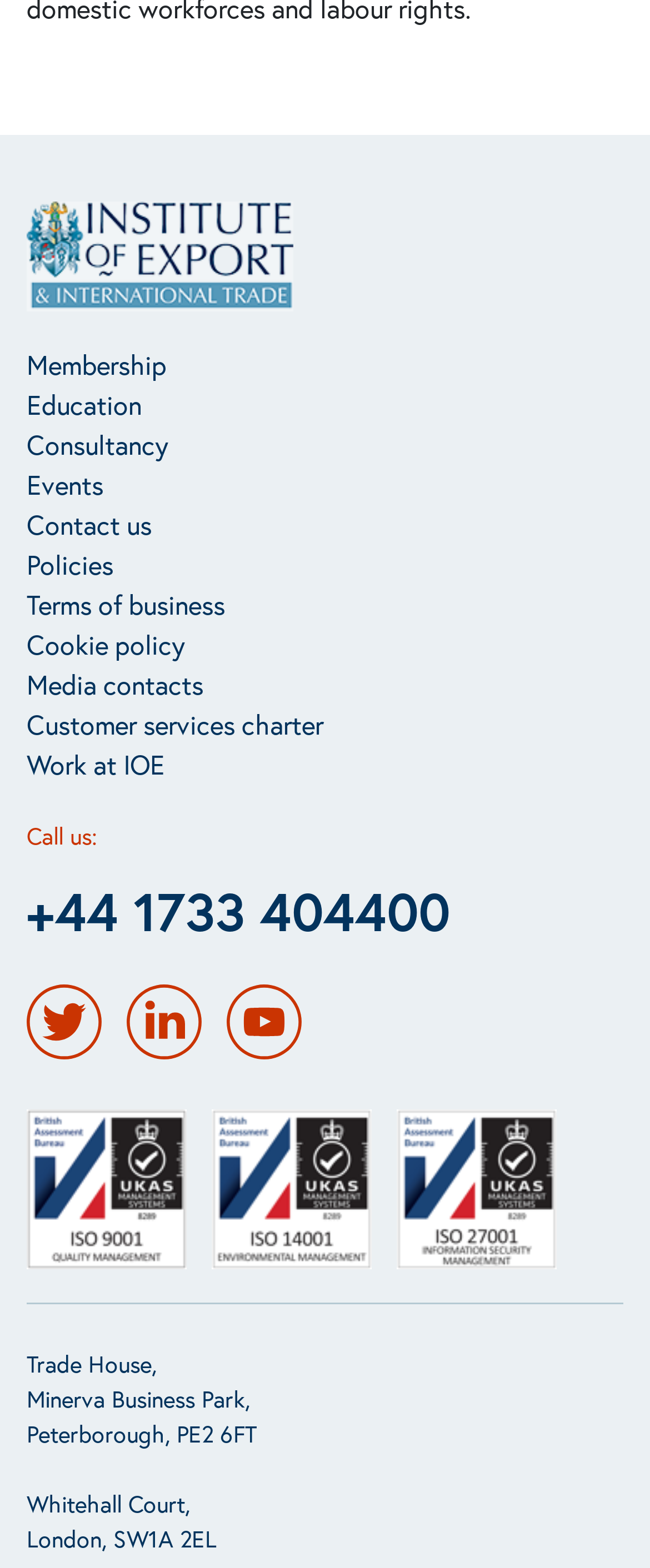Respond to the question below with a single word or phrase: What are the addresses of the organization?

Trade House, Minerva Business Park, Peterborough, PE2 6FT; Whitehall Court, London, SW1A 2EL